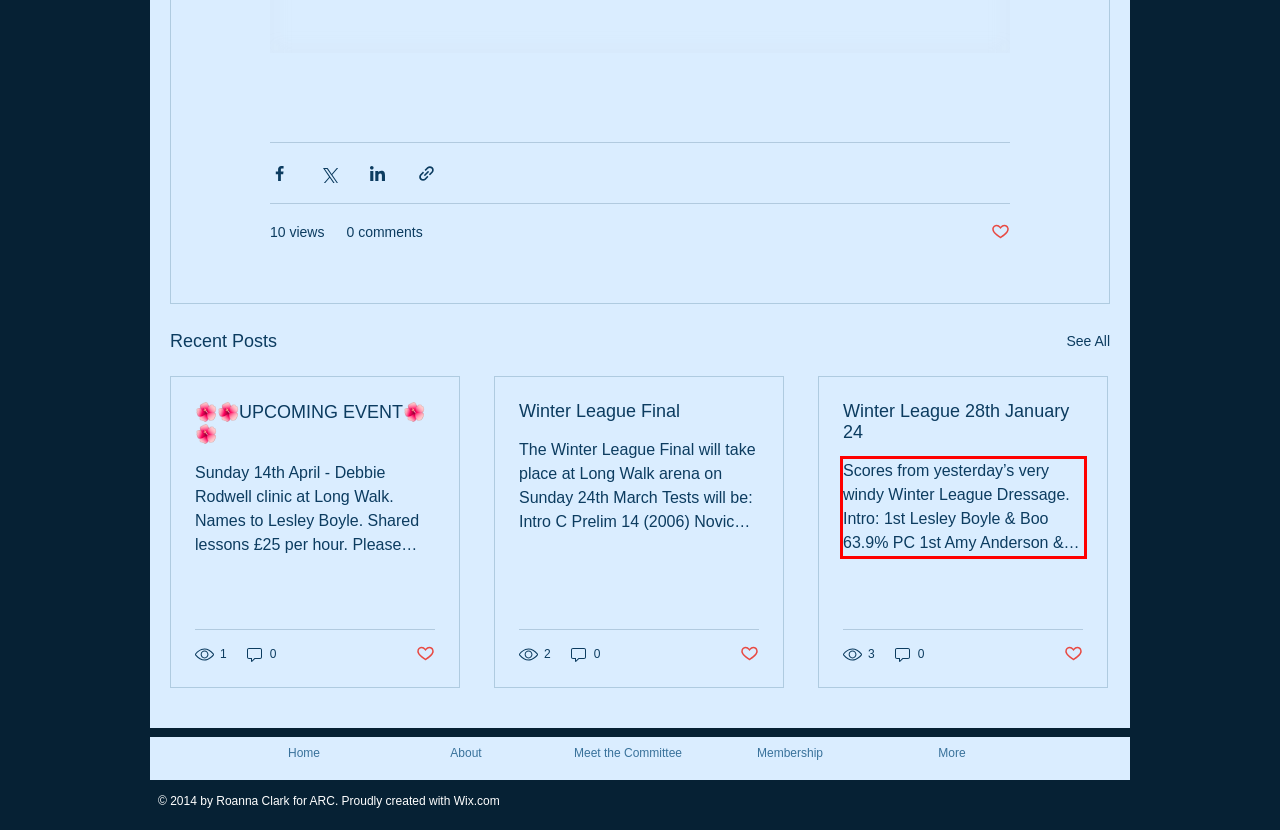Your task is to recognize and extract the text content from the UI element enclosed in the red bounding box on the webpage screenshot.

Scores from yesterday’s very windy Winter League Dressage. Intro: 1st Lesley Boyle & Boo 63.9% PC 1st Amy Anderson & Fee 64.3% 2nd PC Jessica McCrae & Annie 56.1% Prelim: 1st Heather Dixon & Jack 75.2